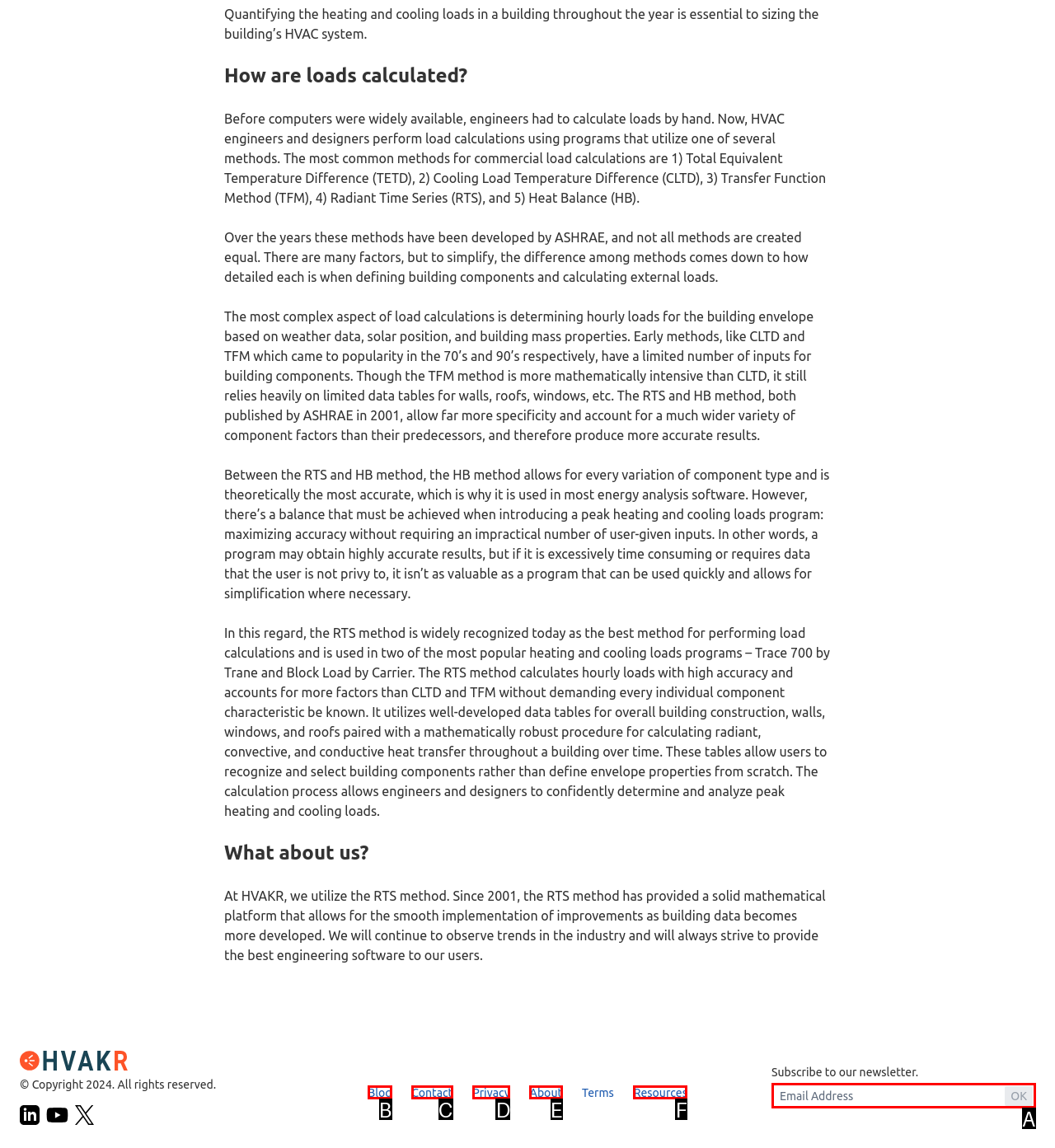Which UI element corresponds to this description: parent_node: OK placeholder="Email Address"
Reply with the letter of the correct option.

A